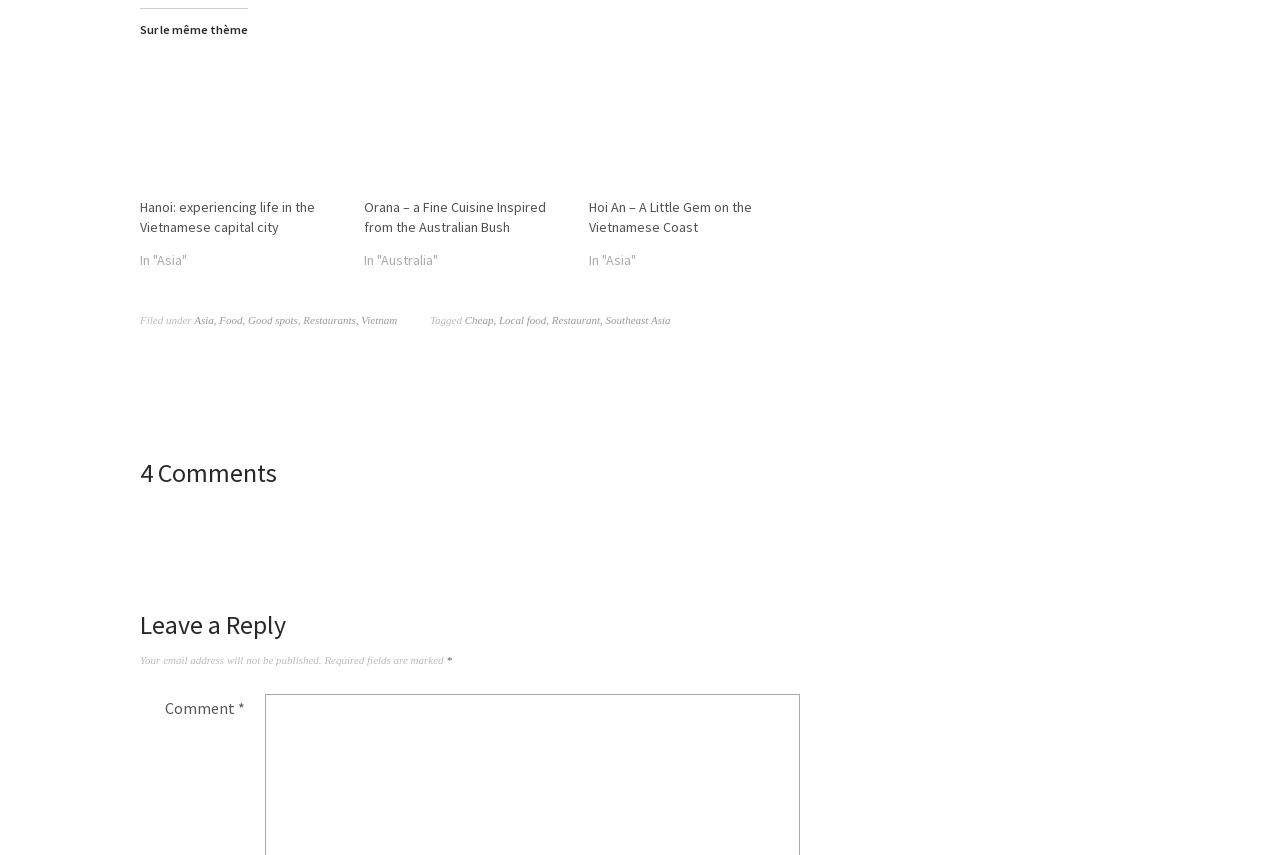Locate the UI element described by Southeast Asia in the provided webpage screenshot. Return the bounding box coordinates in the format (top-left x, top-left y, bottom-right x, bottom-right y), ensuring all values are between 0 and 1.

[0.473, 0.367, 0.524, 0.381]